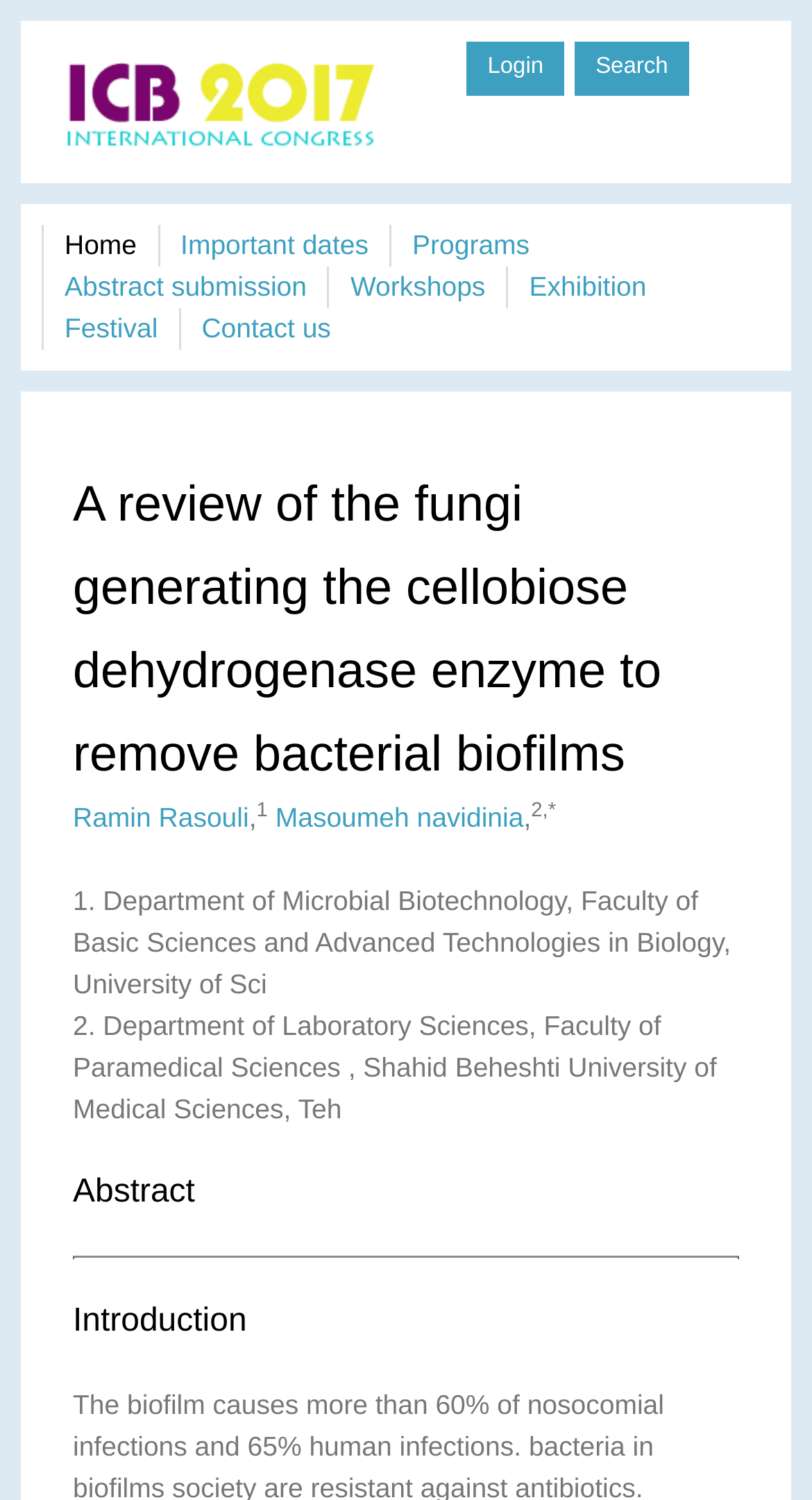Could you determine the bounding box coordinates of the clickable element to complete the instruction: "go to home page"? Provide the coordinates as four float numbers between 0 and 1, i.e., [left, top, right, bottom].

[0.051, 0.084, 0.575, 0.105]